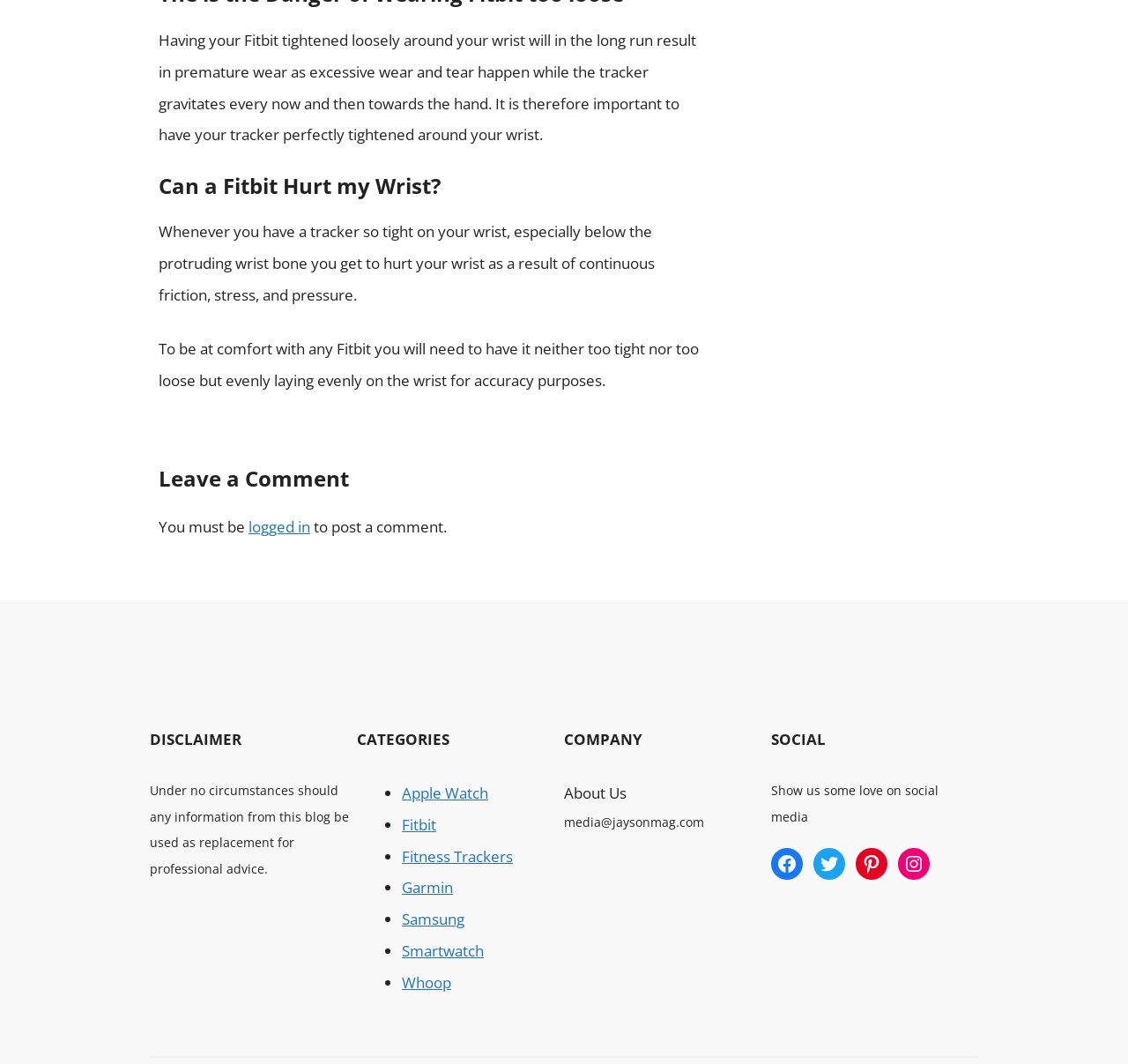What happens when a tracker is too tight?
Can you provide an in-depth and detailed response to the question?

The webpage states that having a tracker too tight on the wrist, especially below the protruding wrist bone, can cause hurt to the wrist due to continuous friction, stress, and pressure.